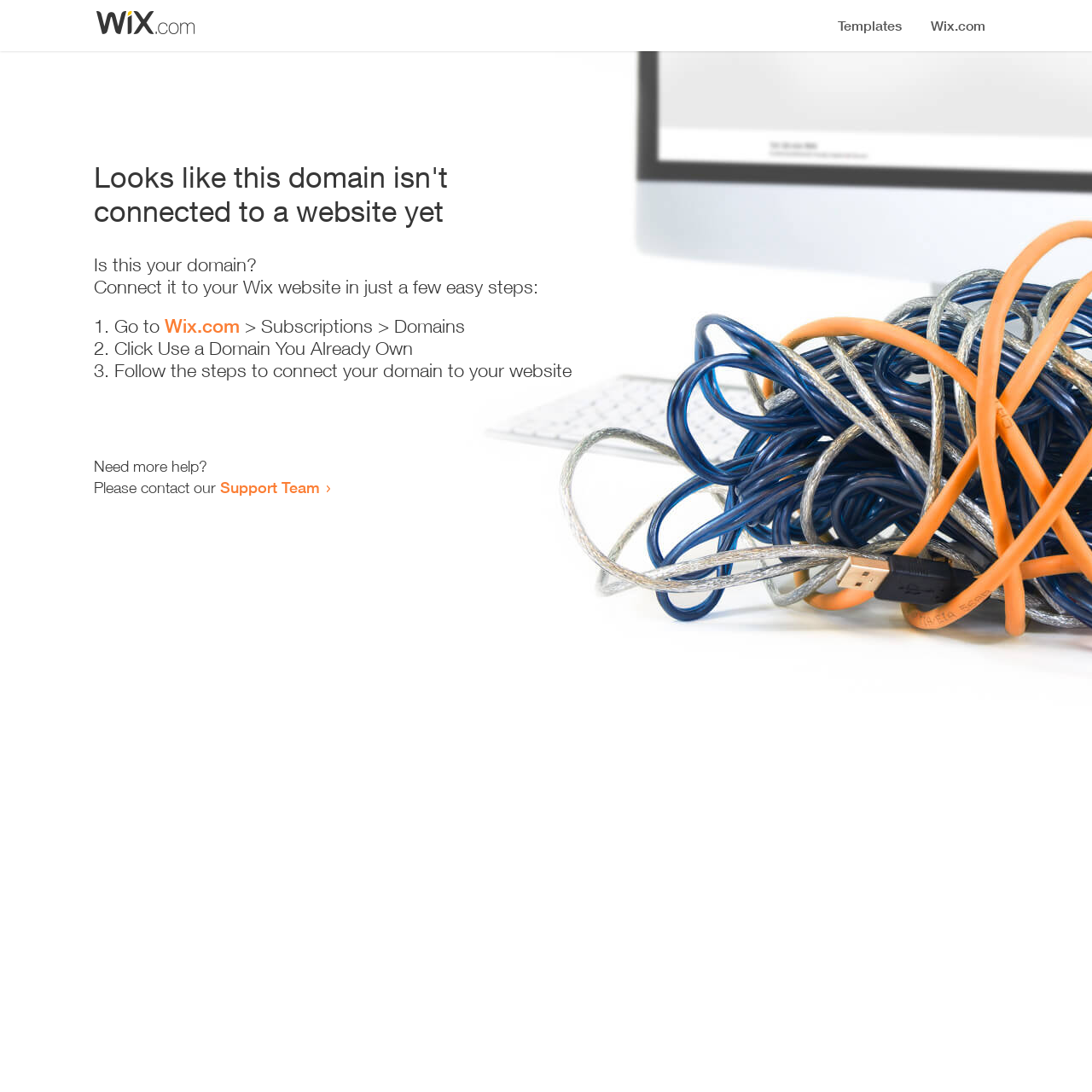Find the bounding box of the web element that fits this description: "Support Team".

[0.202, 0.438, 0.293, 0.455]